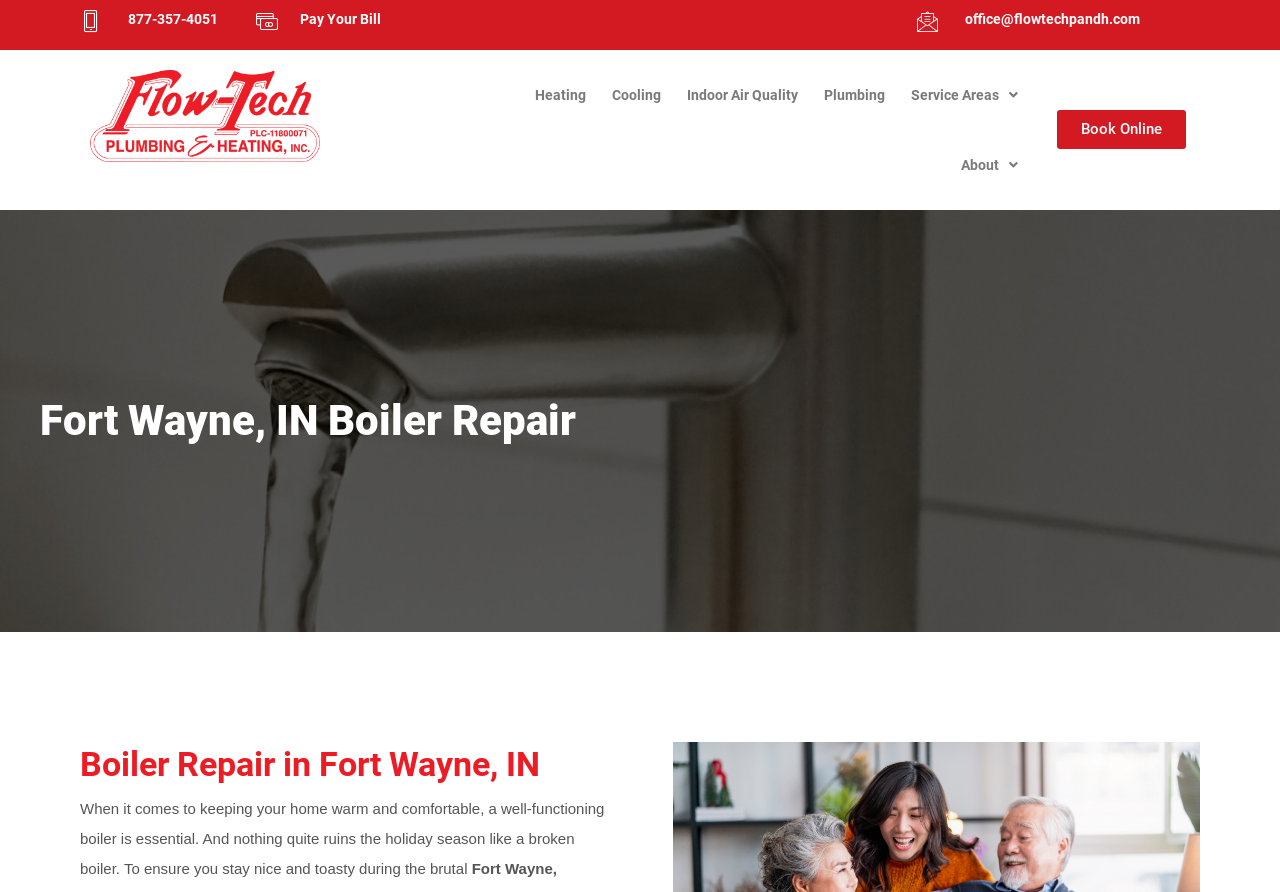Generate the text content of the main heading of the webpage.

Fort Wayne, IN Boiler Repair